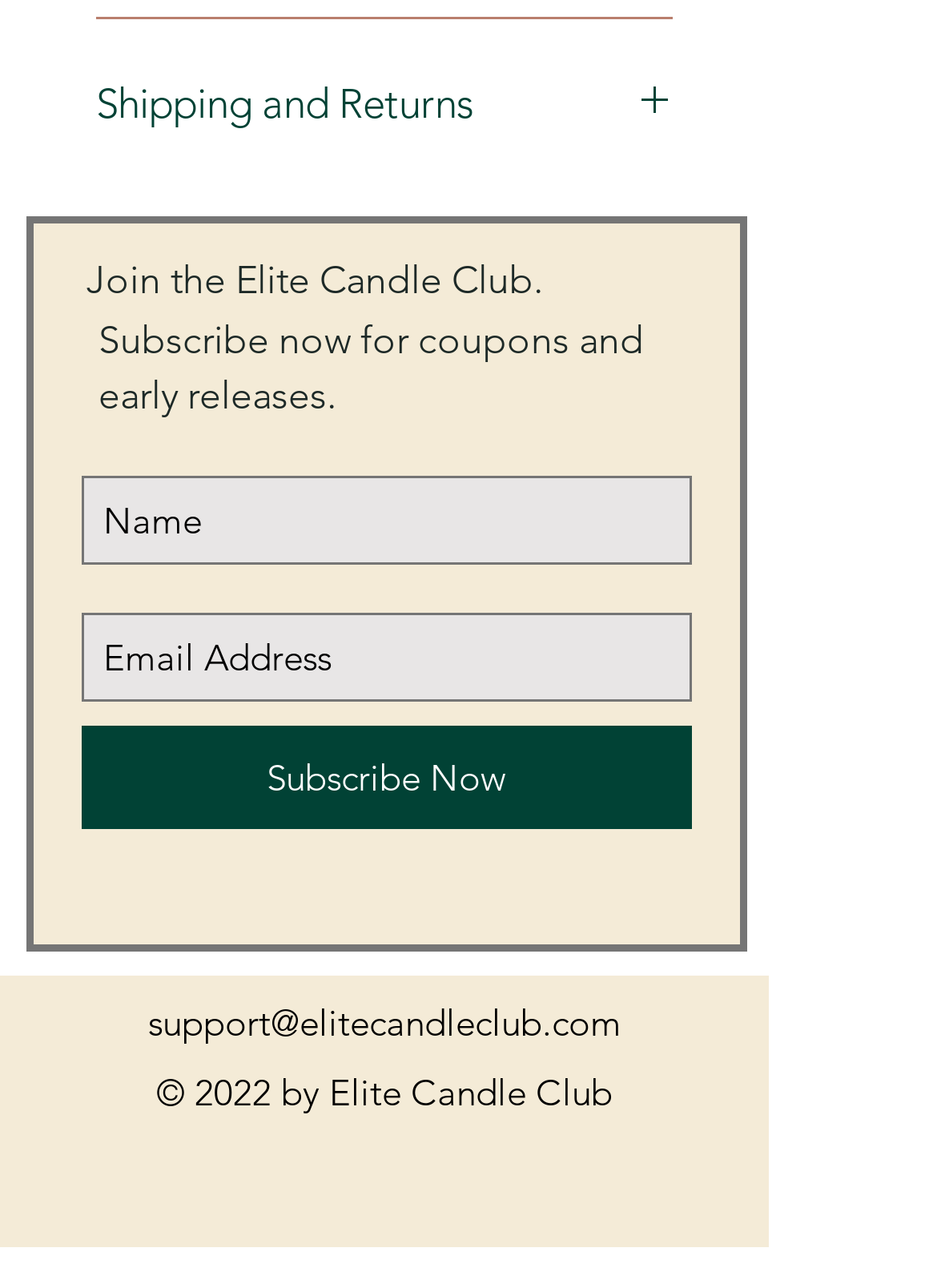Provide a brief response to the question below using one word or phrase:
What is the social media platform represented by the 'White Instagram Icon'?

Instagram